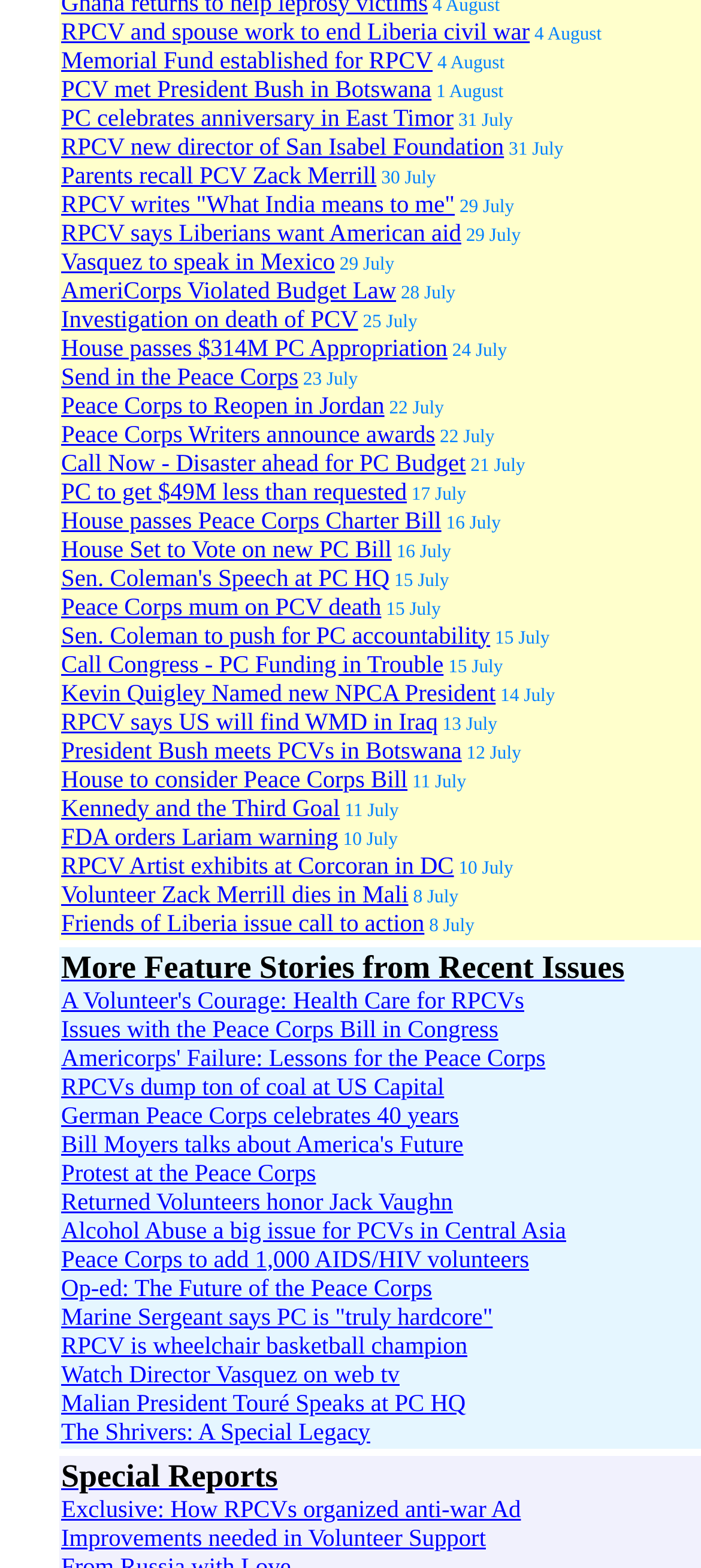Locate the bounding box coordinates of the segment that needs to be clicked to meet this instruction: "Check out PC celebrates anniversary in East Timor".

[0.087, 0.066, 0.647, 0.083]